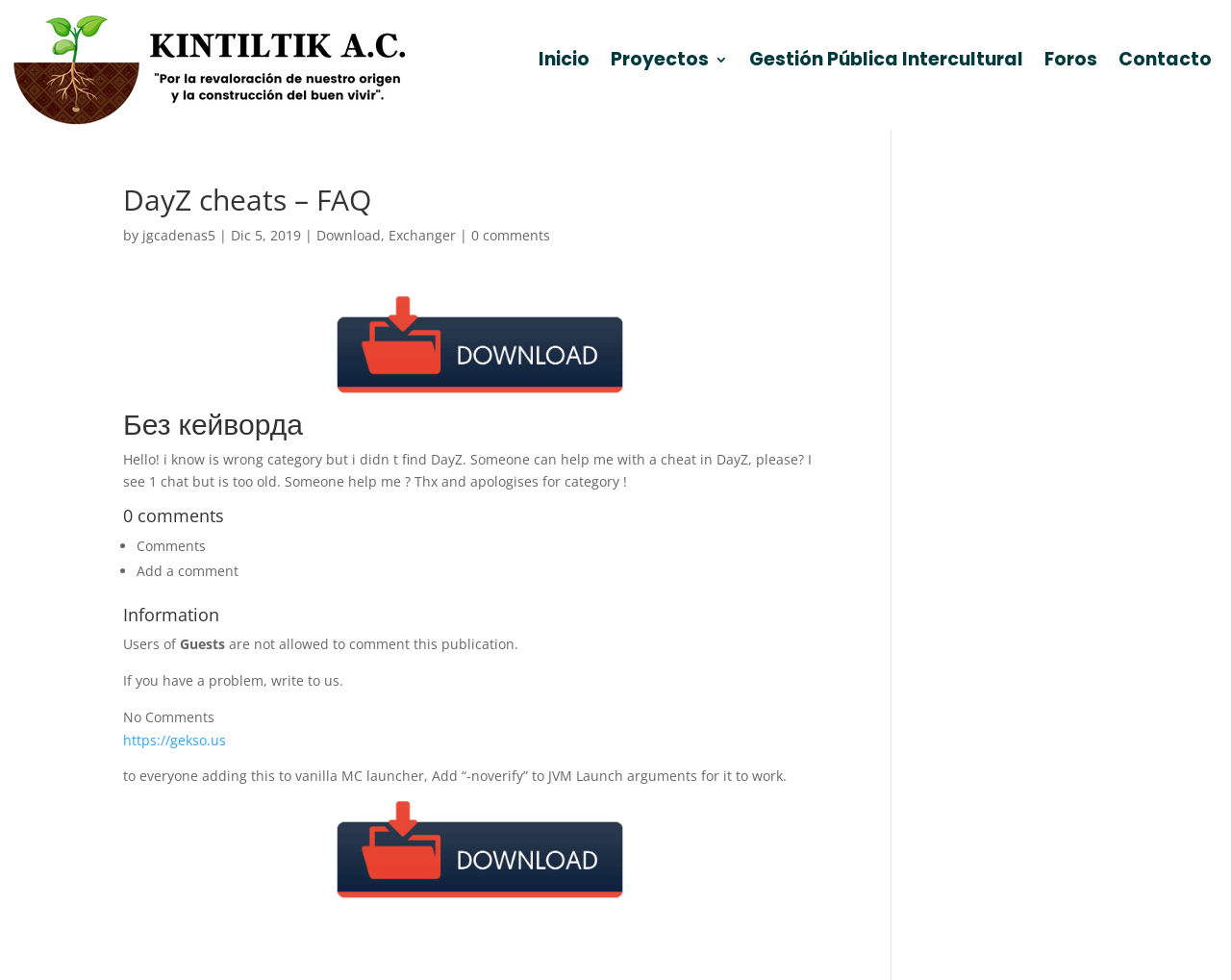How many comments are there on the cheat?
Craft a detailed and extensive response to the question.

The number of comments on the cheat can be determined by reading the heading '0 comments' which appears multiple times on the webpage, indicating that there are no comments on the cheat.